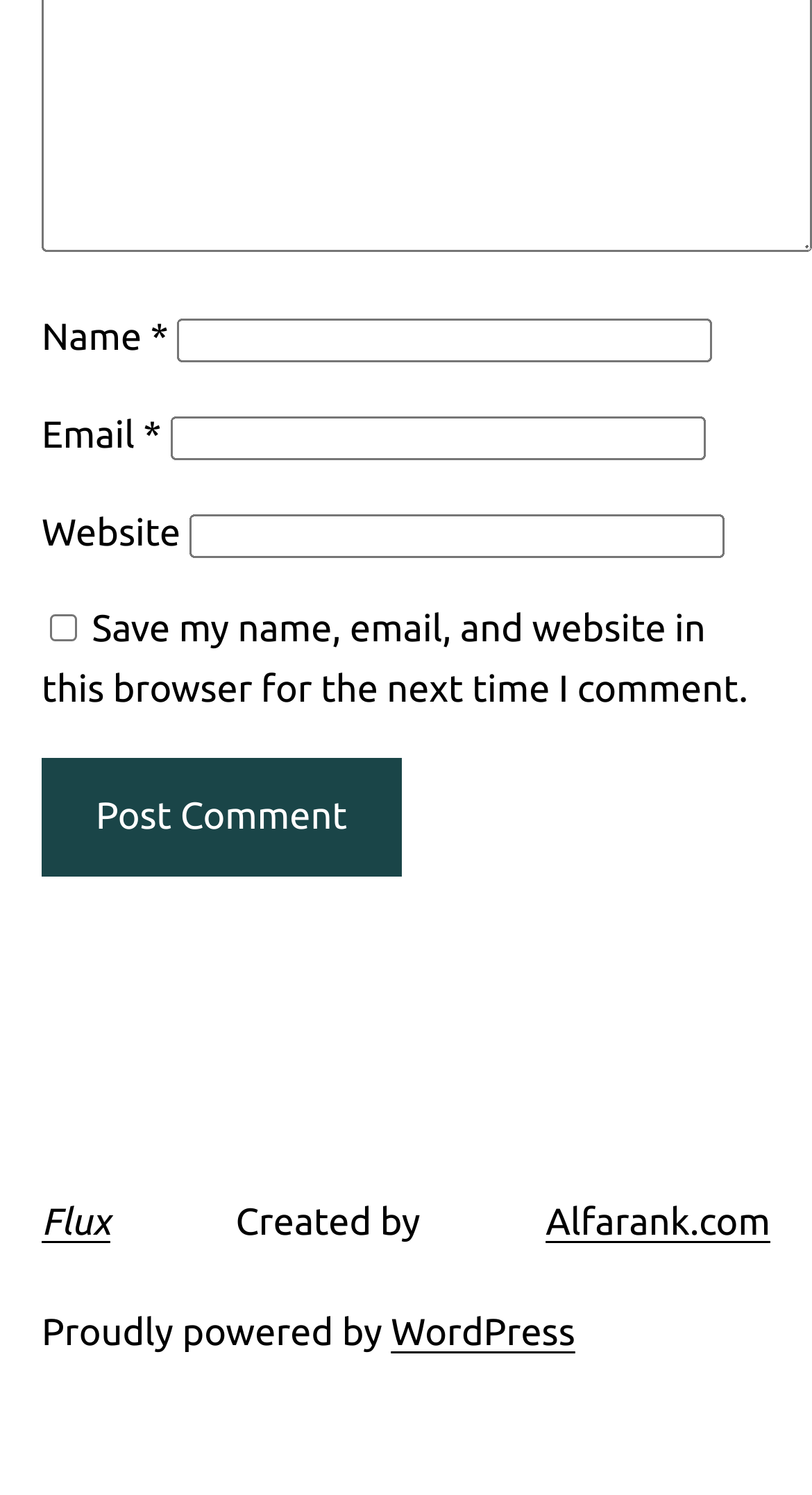With reference to the image, please provide a detailed answer to the following question: What is the label of the first text box?

The first text box has a label 'Name' which is indicated by the StaticText element with OCR text 'Name' and bounding box coordinates [0.051, 0.212, 0.185, 0.24].